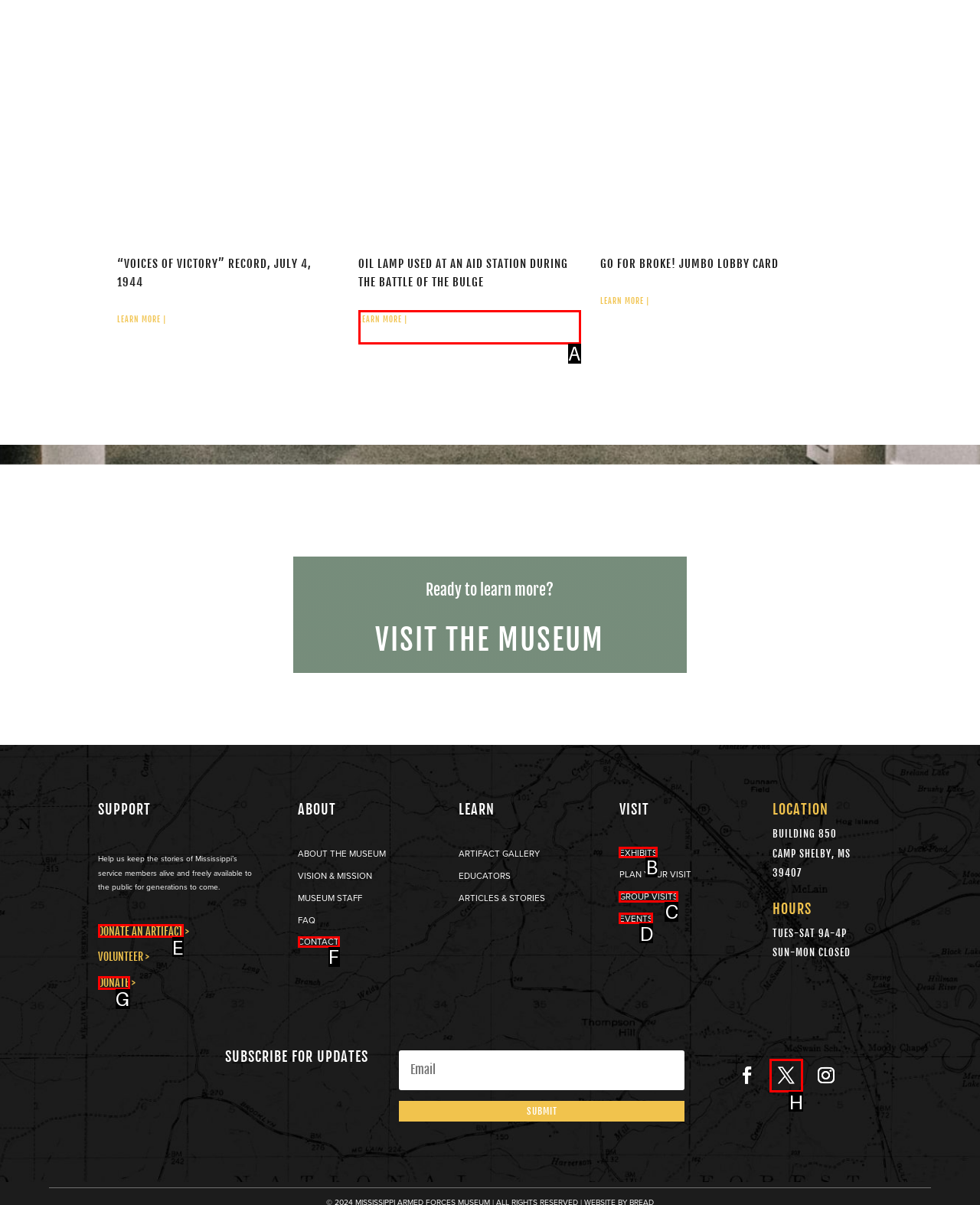Tell me which one HTML element you should click to complete the following task: Donate an artifact
Answer with the option's letter from the given choices directly.

E